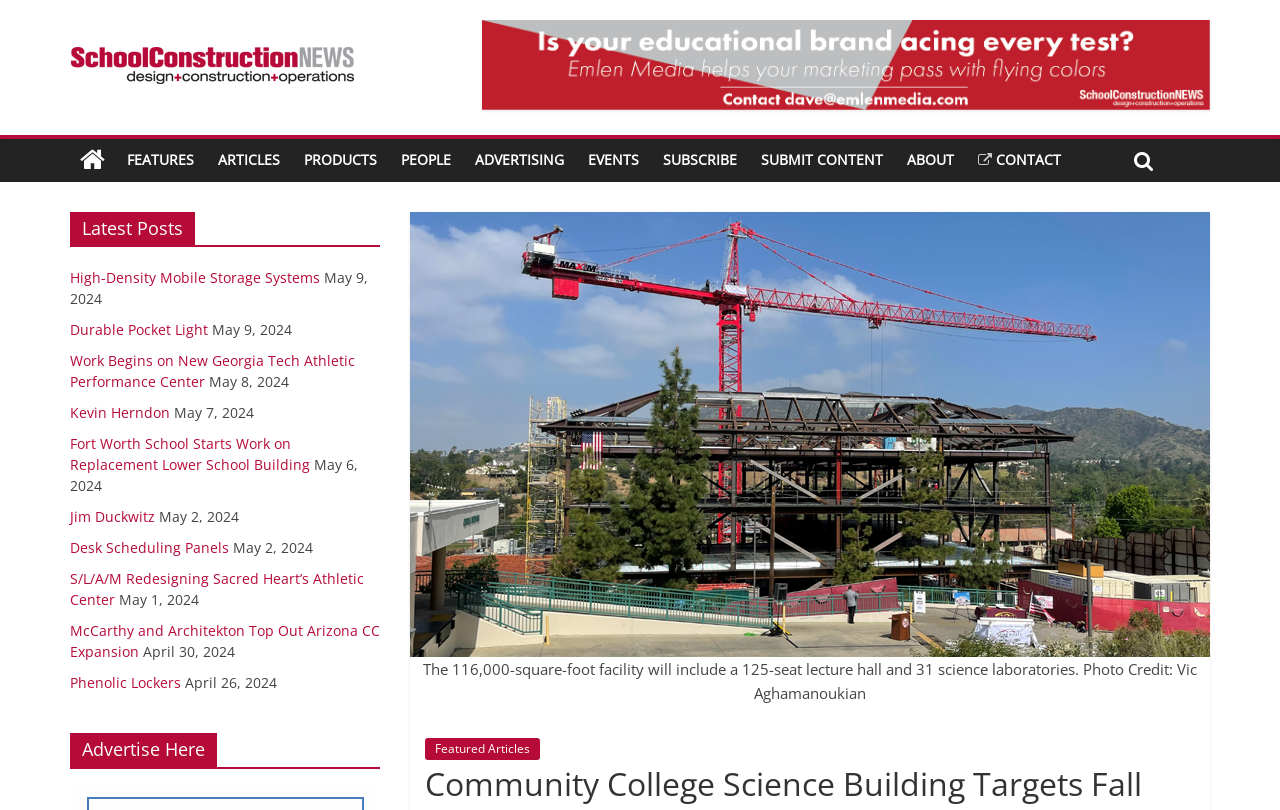What is the purpose of the 'SUBMIT CONTENT' link?
Answer the question with a single word or phrase derived from the image.

To submit content